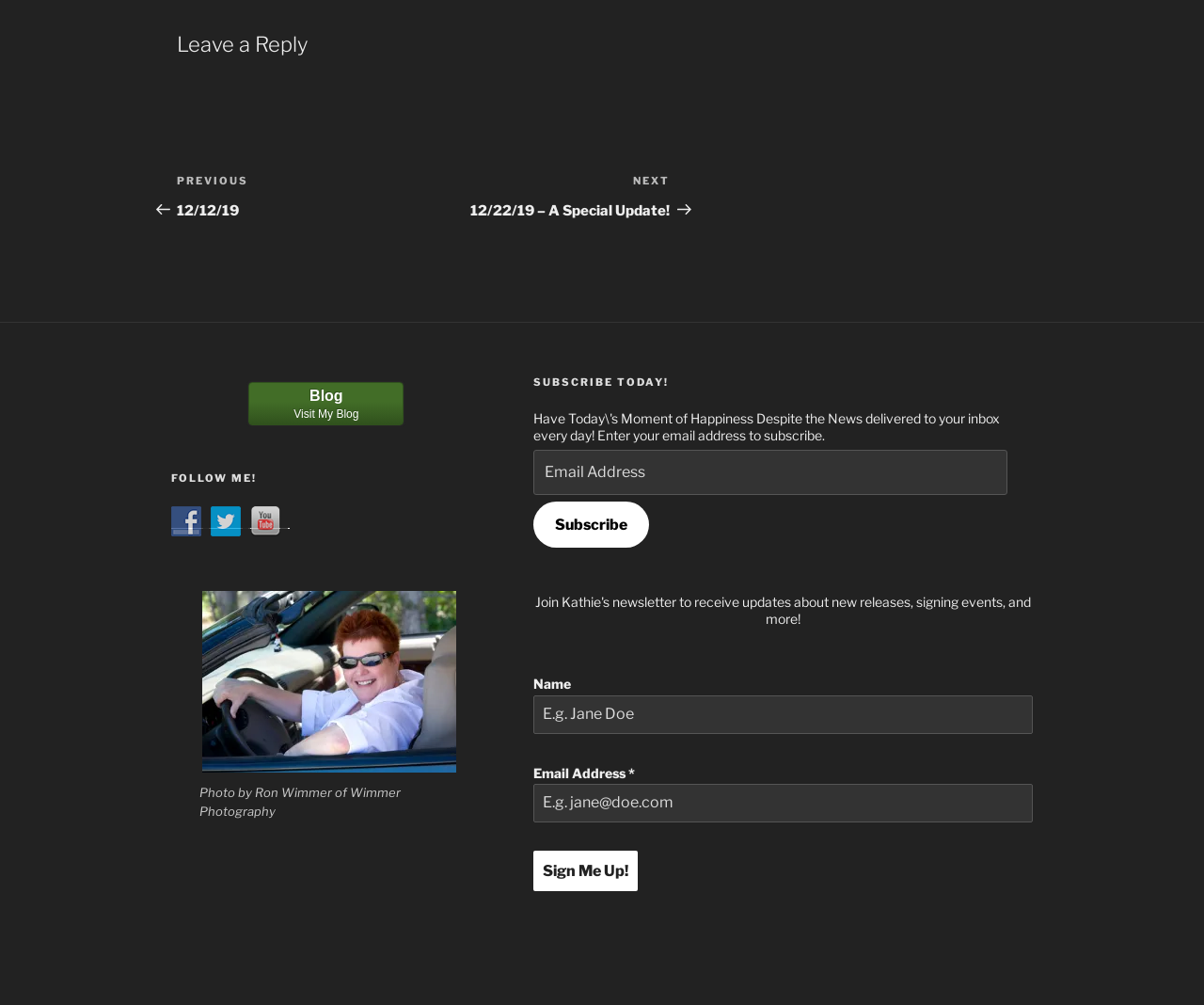Identify the bounding box of the HTML element described here: "Subscribe". Provide the coordinates as four float numbers between 0 and 1: [left, top, right, bottom].

[0.443, 0.499, 0.539, 0.545]